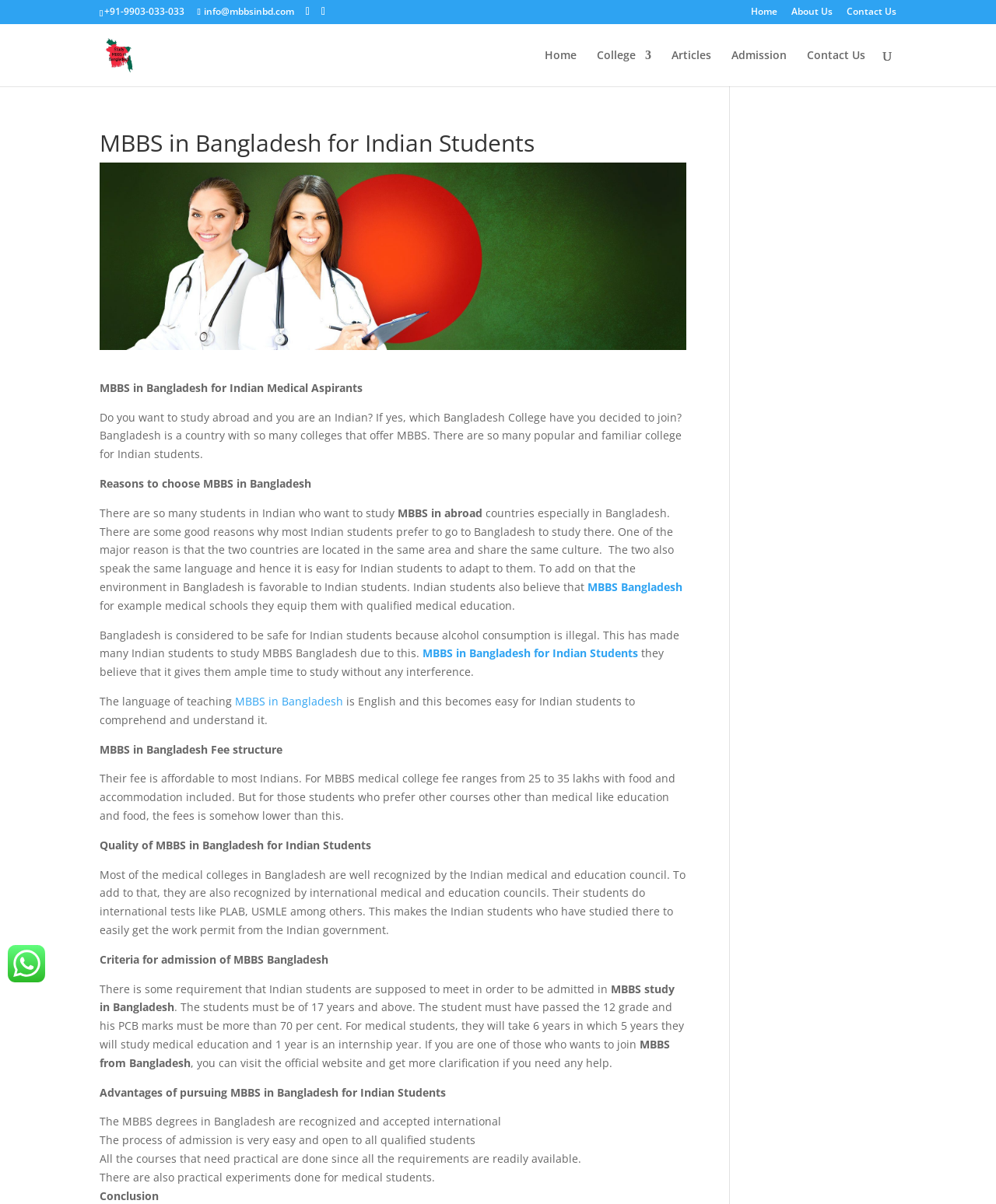Determine the title of the webpage and give its text content.

MBBS in Bangladesh for Indian Students